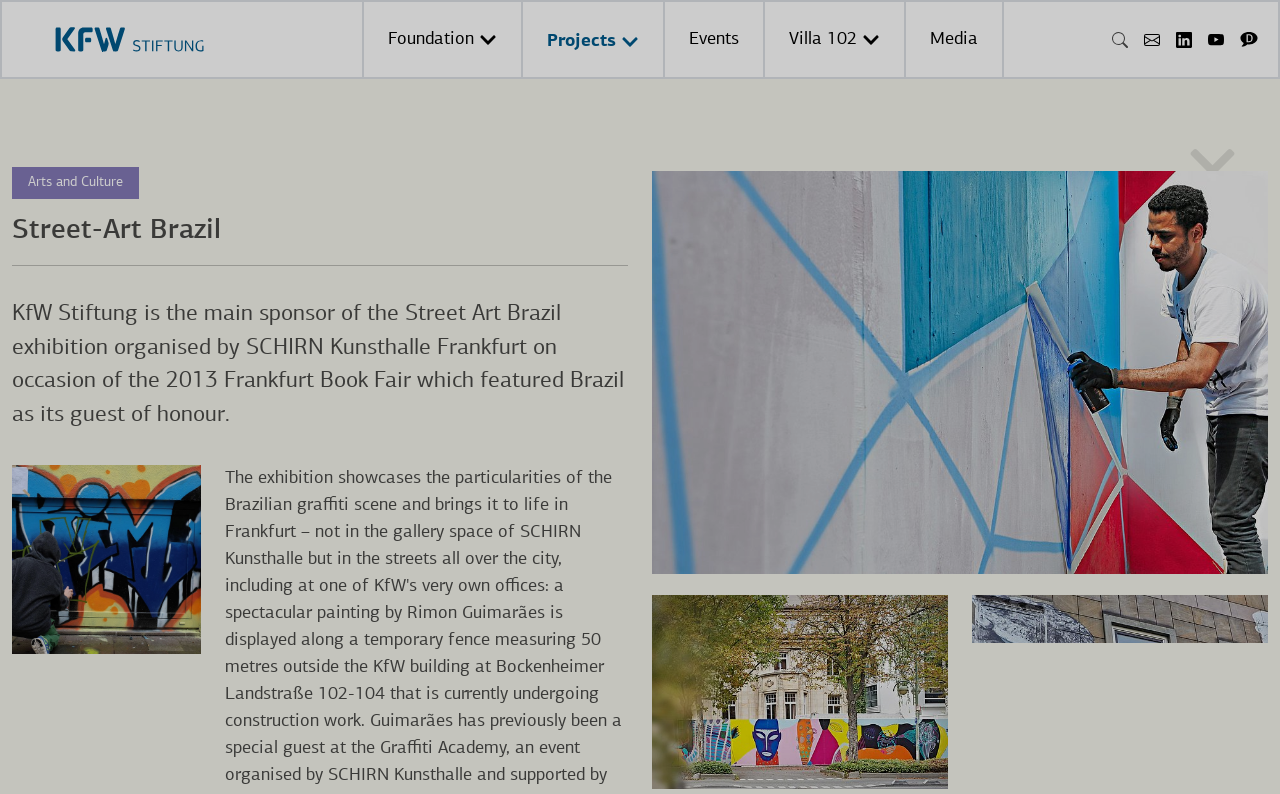How many images are there on the webpage?
Please answer the question as detailed as possible.

There are five images on the webpage, including the logo 'Logo_KfW_Stiftung_rgb.svg', the image at the top-right corner, and three images at the bottom of the webpage.